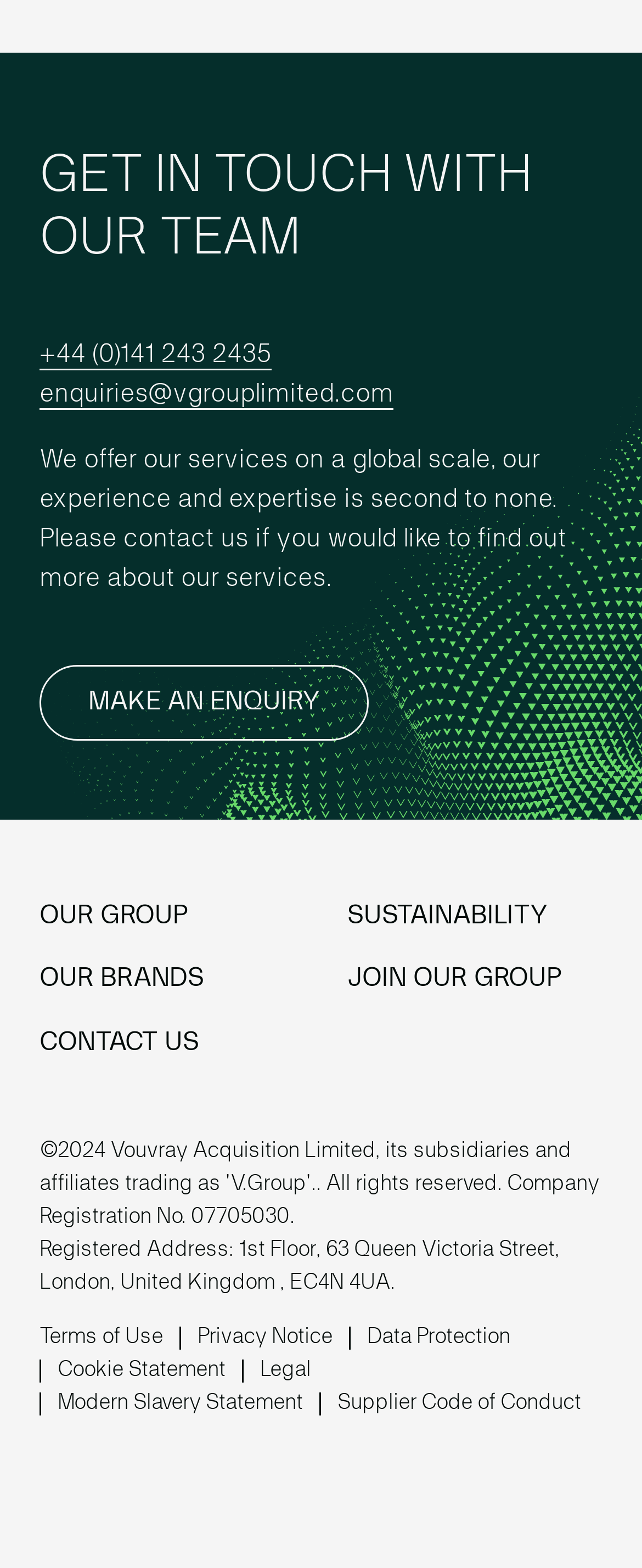Using the format (top-left x, top-left y, bottom-right x, bottom-right y), provide the bounding box coordinates for the described UI element. All values should be floating point numbers between 0 and 1: Our Brands

[0.021, 0.605, 0.5, 0.645]